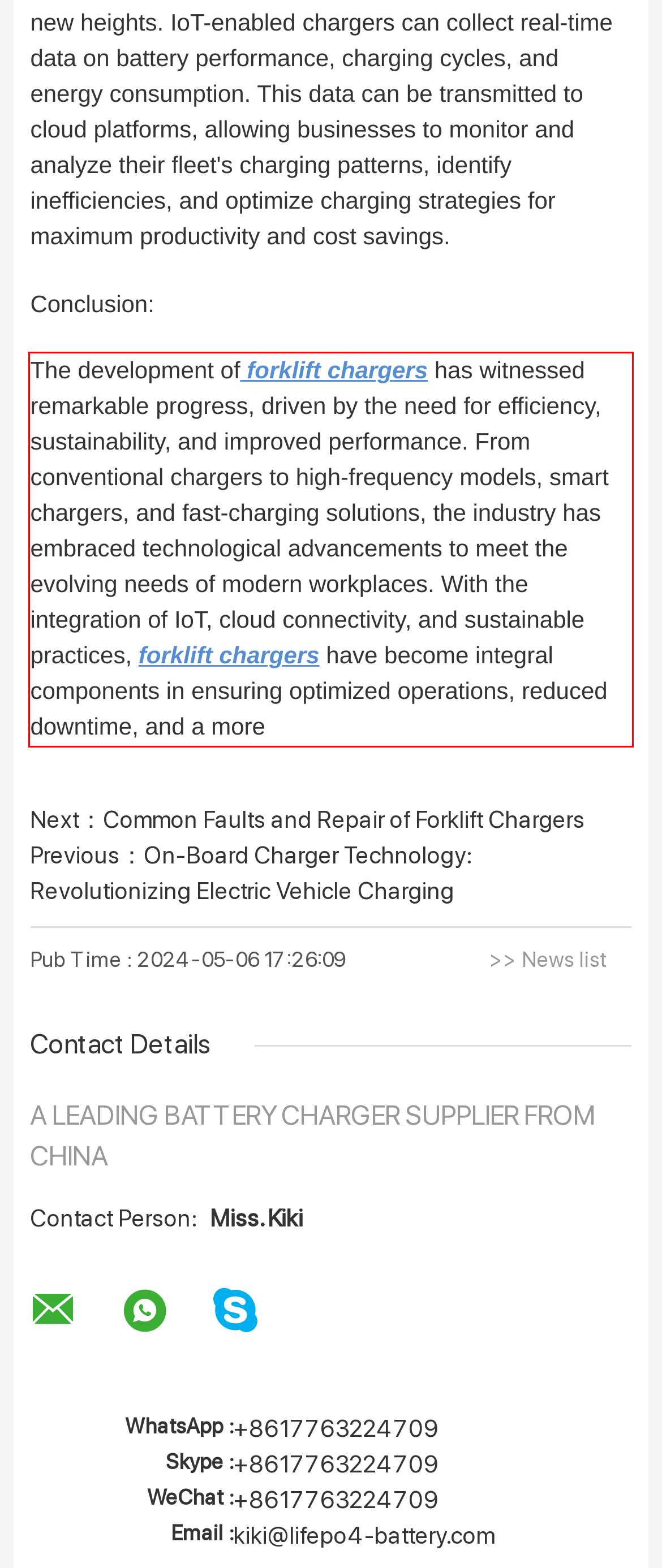Please extract the text content from the UI element enclosed by the red rectangle in the screenshot.

The development of forklift chargers has witnessed remarkable progress, driven by the need for efficiency, sustainability, and improved performance. From conventional chargers to high-frequency models, smart chargers, and fast-charging solutions, the industry has embraced technological advancements to meet the evolving needs of modern workplaces. With the integration of IoT, cloud connectivity, and sustainable practices, forklift chargers have become integral components in ensuring optimized operations, reduced downtime, and a more